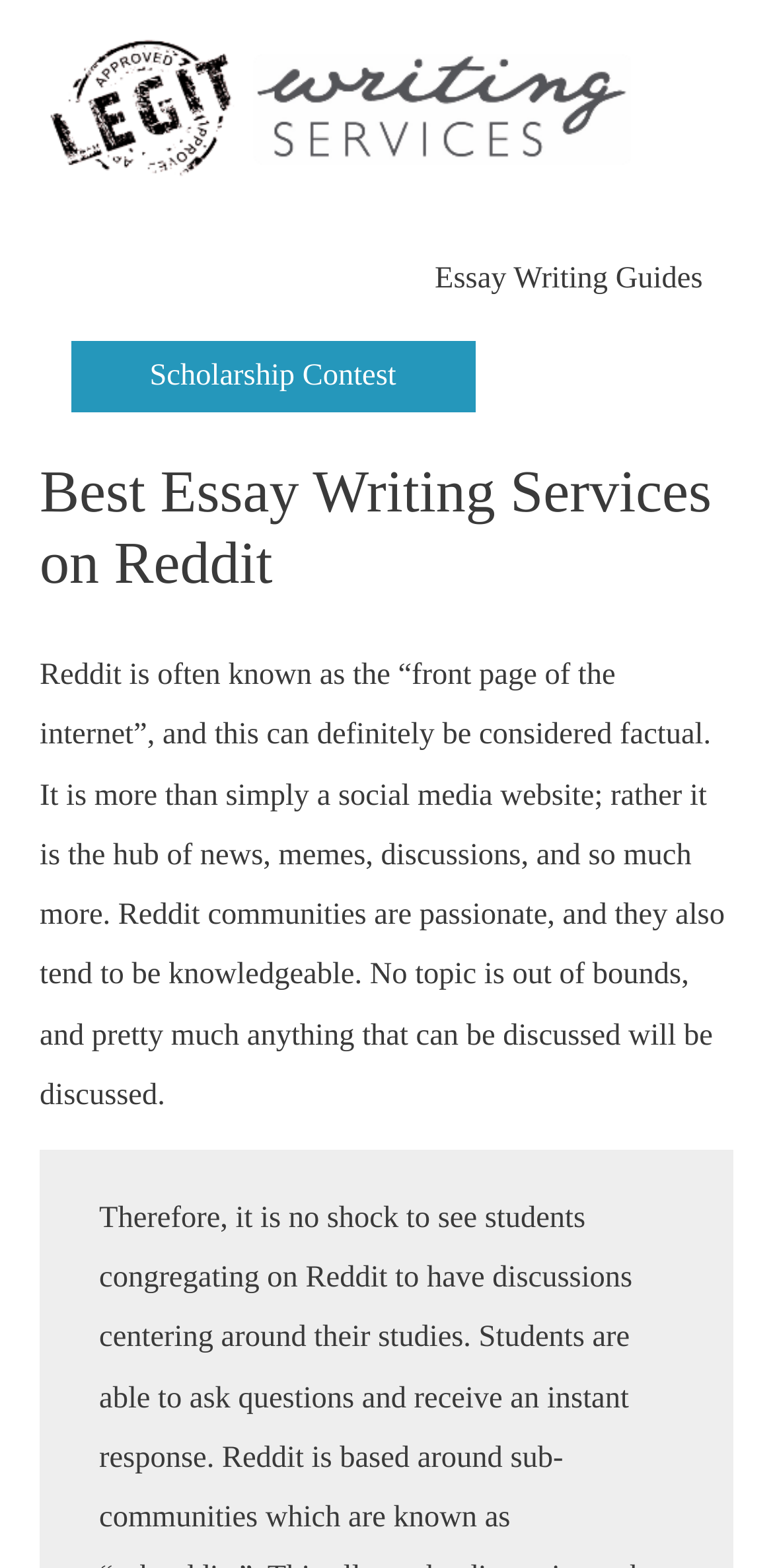Please examine the image and provide a detailed answer to the question: What is the focus of the navigation section?

The navigation section appears to be focused on providing users with links to other relevant sections of the website, such as 'Essay Writing Guides', suggesting that the website offers additional resources and information beyond the ranking of essay writing services.